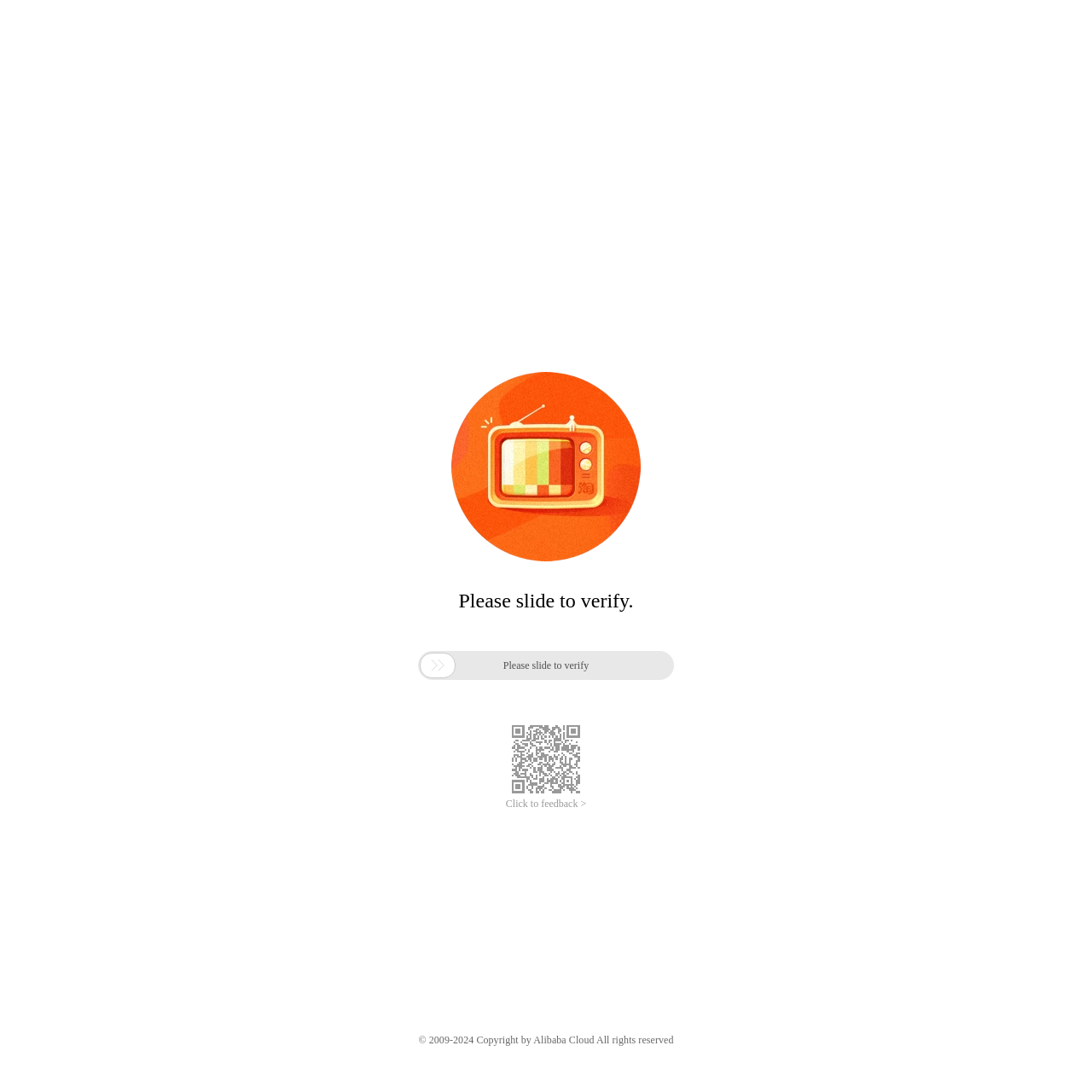Review the image closely and give a comprehensive answer to the question: What is the purpose of the slider button?

The slider button is accompanied by a StaticText element with the text 'Please slide to verify.', which suggests that the purpose of the slider button is to verify something, likely the user's identity or humanity.